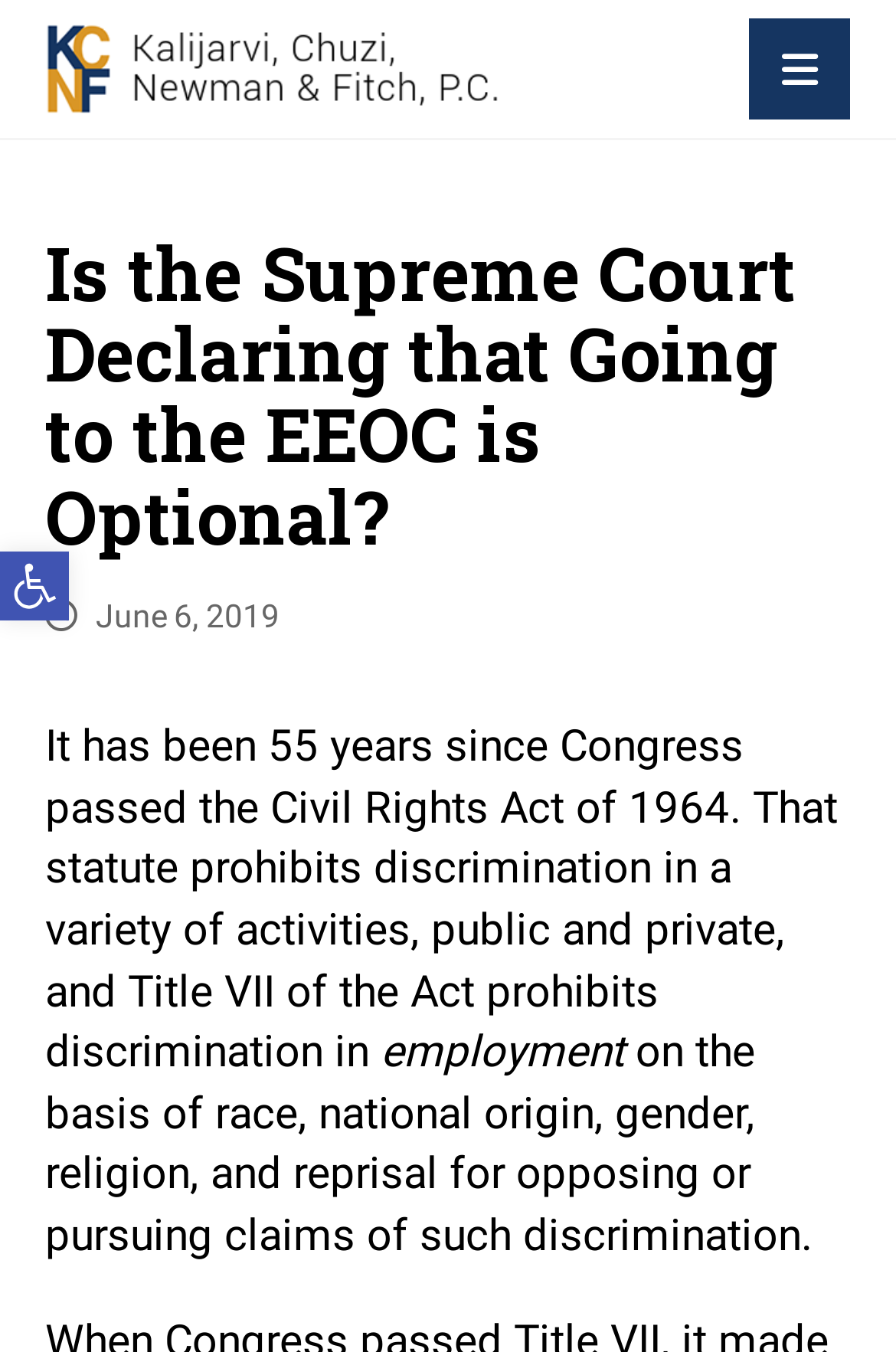Respond to the following query with just one word or a short phrase: 
What is the topic of the article?

Civil Rights Act of 1964